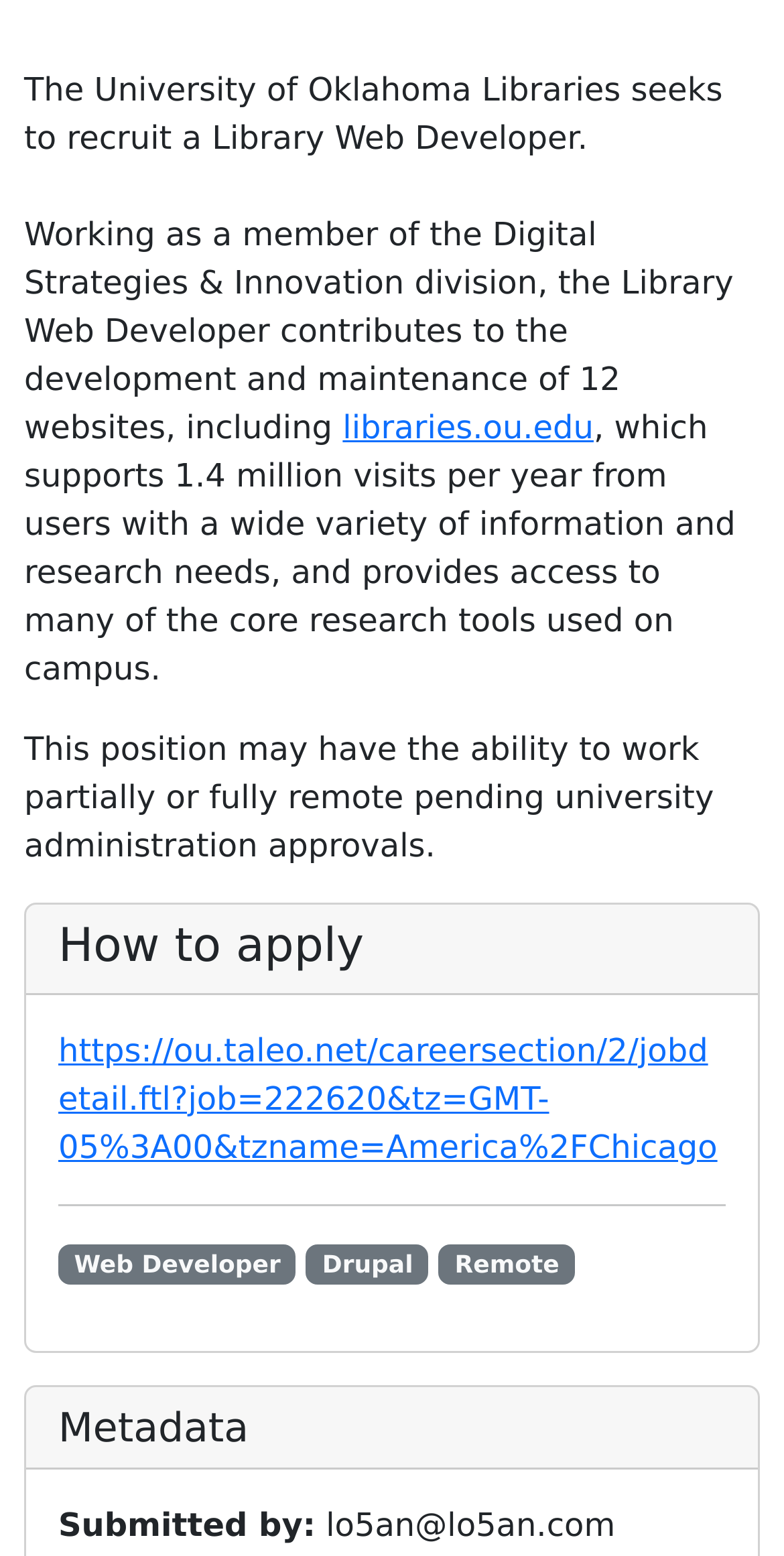Extract the bounding box coordinates for the UI element described as: "https://ou.taleo.net/careersection/2/jobdetail.ftl?job=222620&tz=GMT-05%3A00&tzname=America%2FChicago".

[0.074, 0.663, 0.915, 0.749]